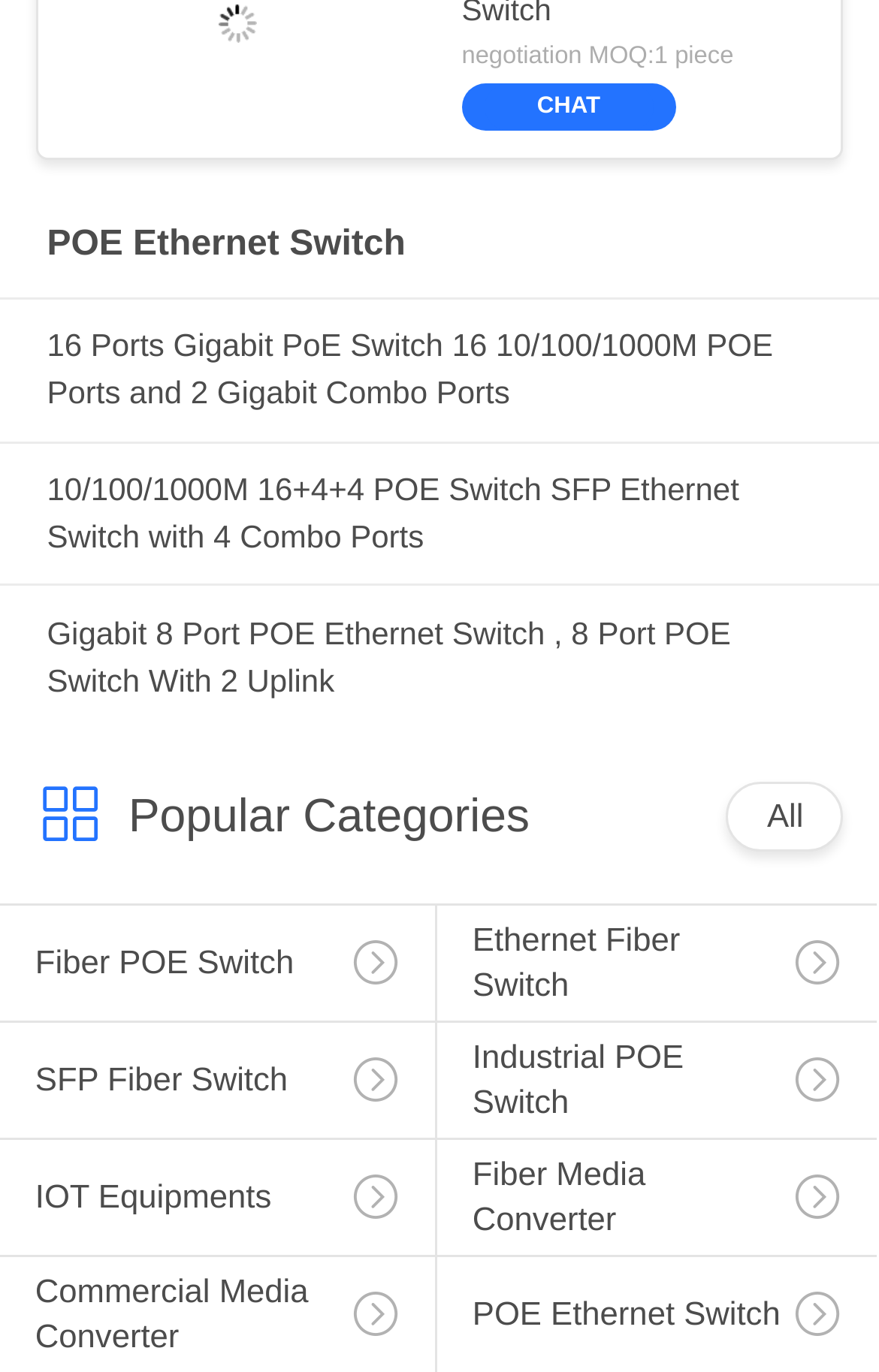Using the provided description Chat, find the bounding box coordinates for the UI element. Provide the coordinates in (top-left x, top-left y, bottom-right x, bottom-right y) format, ensuring all values are between 0 and 1.

[0.576, 0.065, 0.717, 0.091]